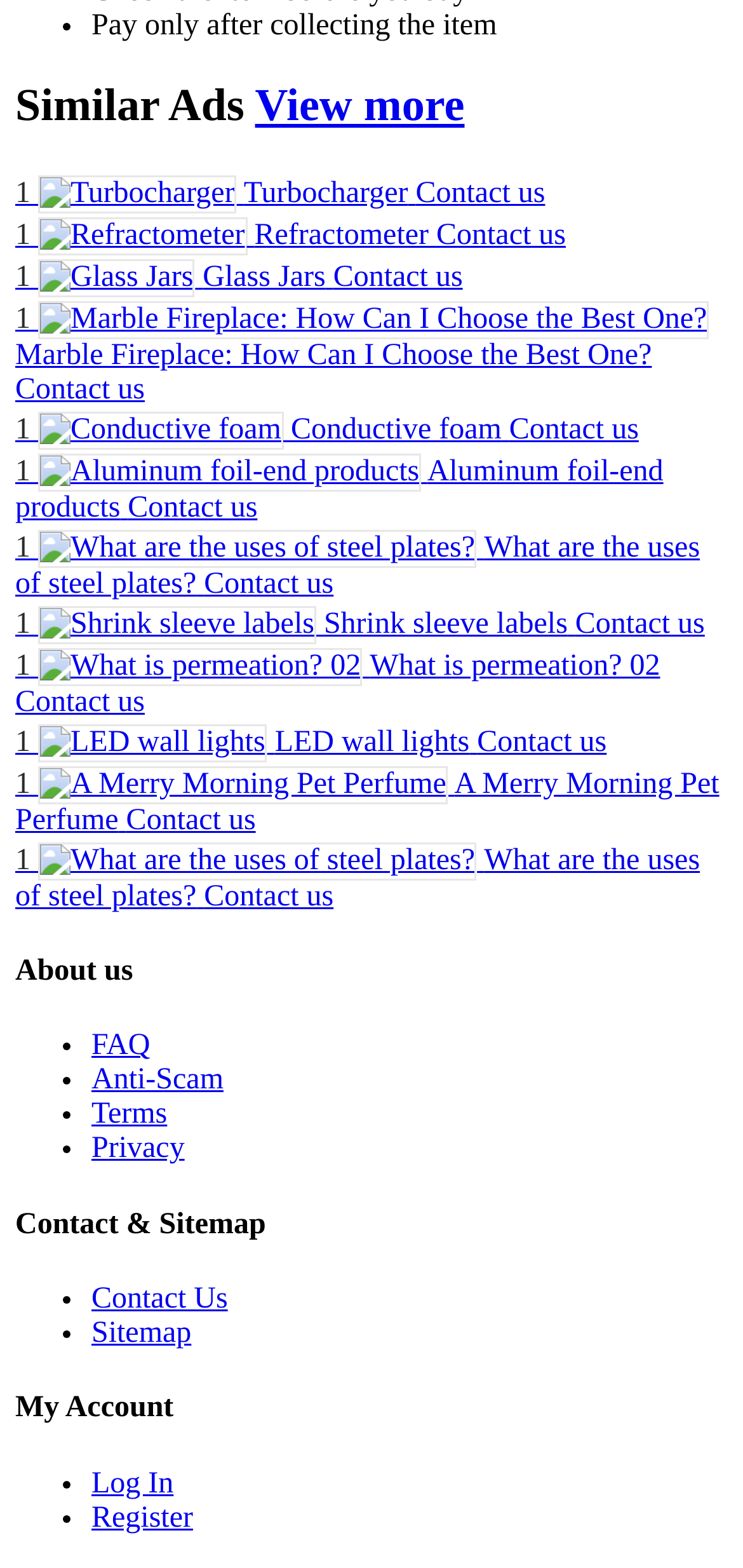Pinpoint the bounding box coordinates of the element that must be clicked to accomplish the following instruction: "Log In to my account". The coordinates should be in the format of four float numbers between 0 and 1, i.e., [left, top, right, bottom].

[0.123, 0.935, 0.234, 0.956]